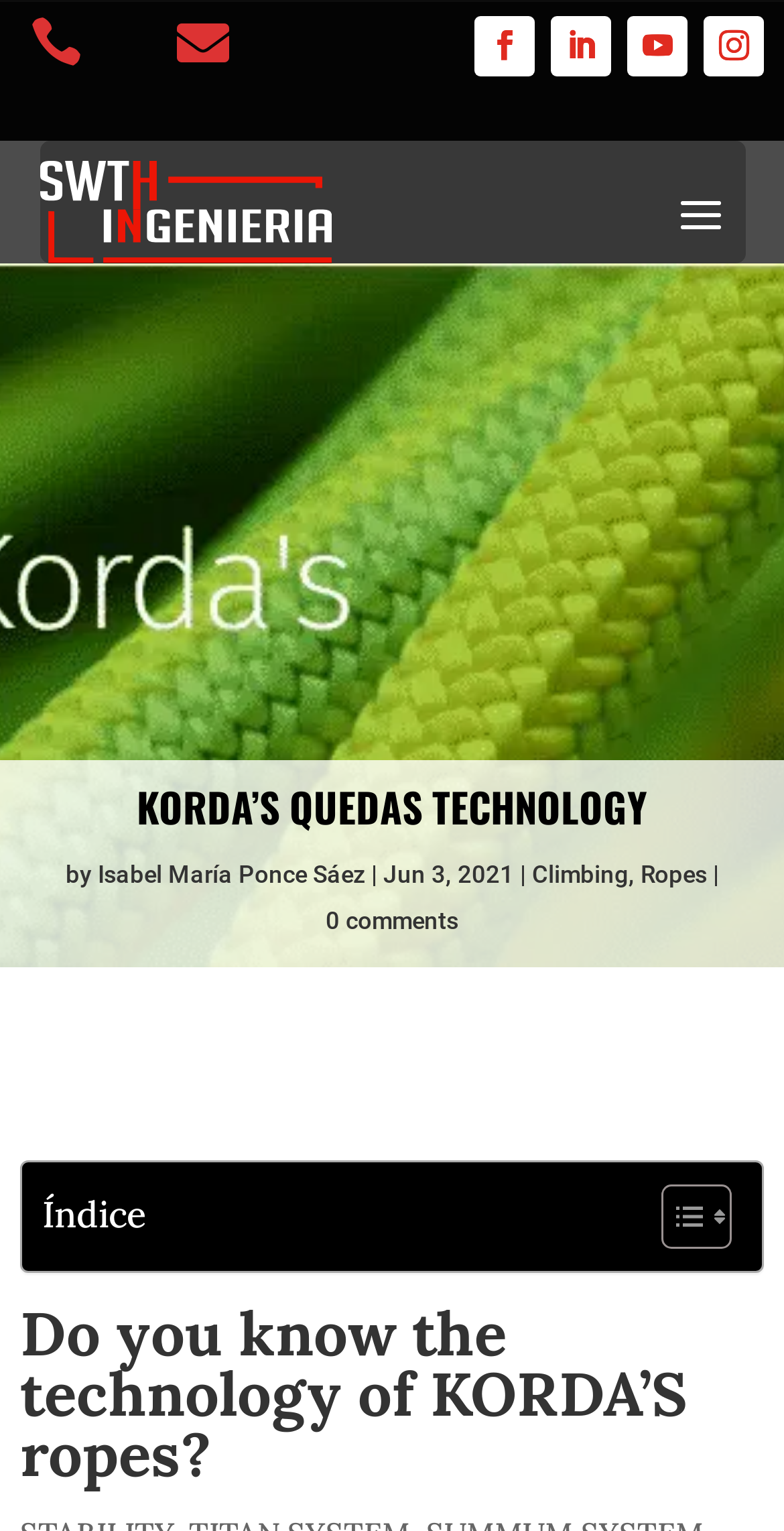Using the information in the image, give a detailed answer to the following question: Who is the author of this blog post?

I found the author's name by looking at the link 'Isabel María Ponce Sáez' which is located near the 'by' text, indicating that it is the author's name.